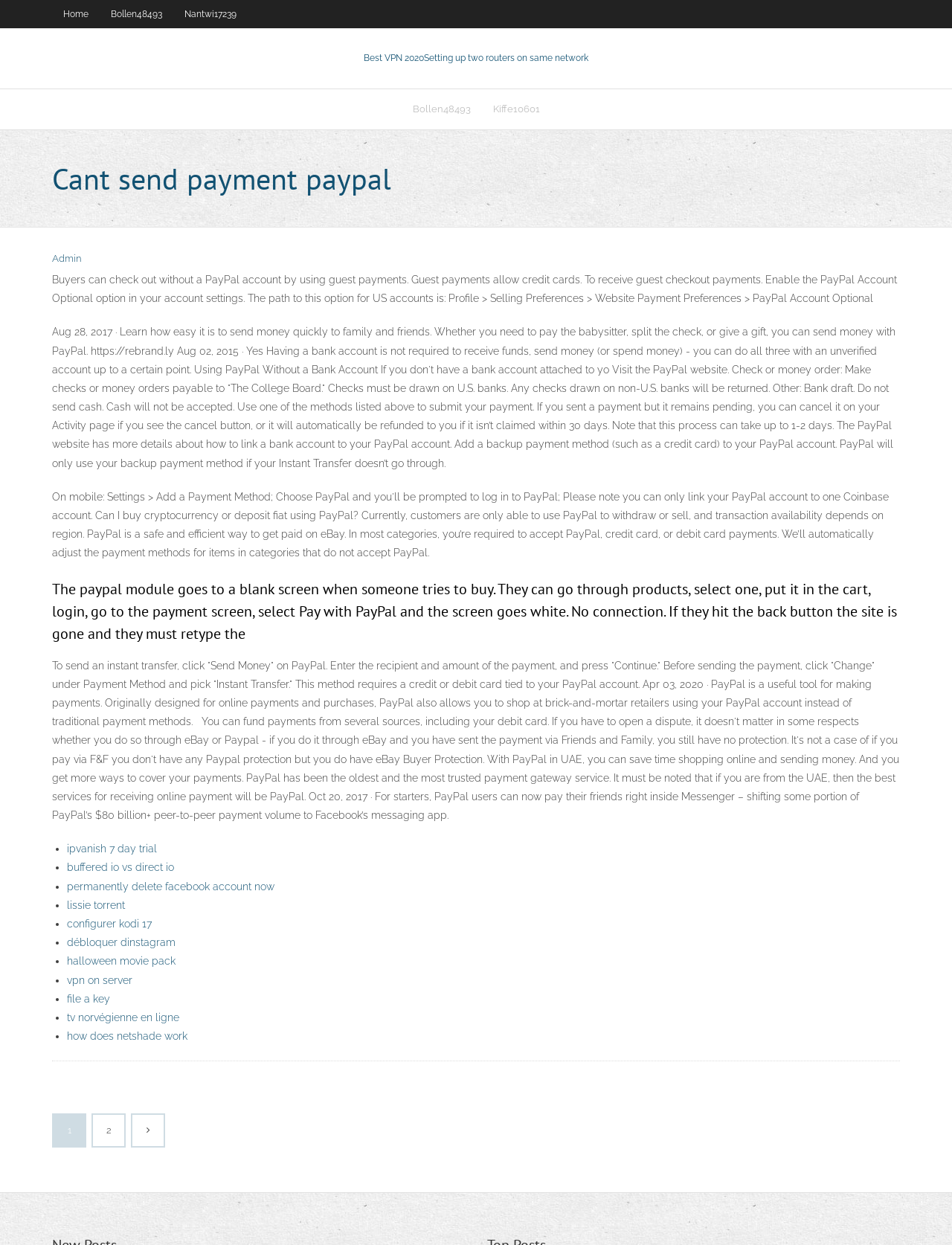Please find and generate the text of the main header of the webpage.

Cant send payment paypal